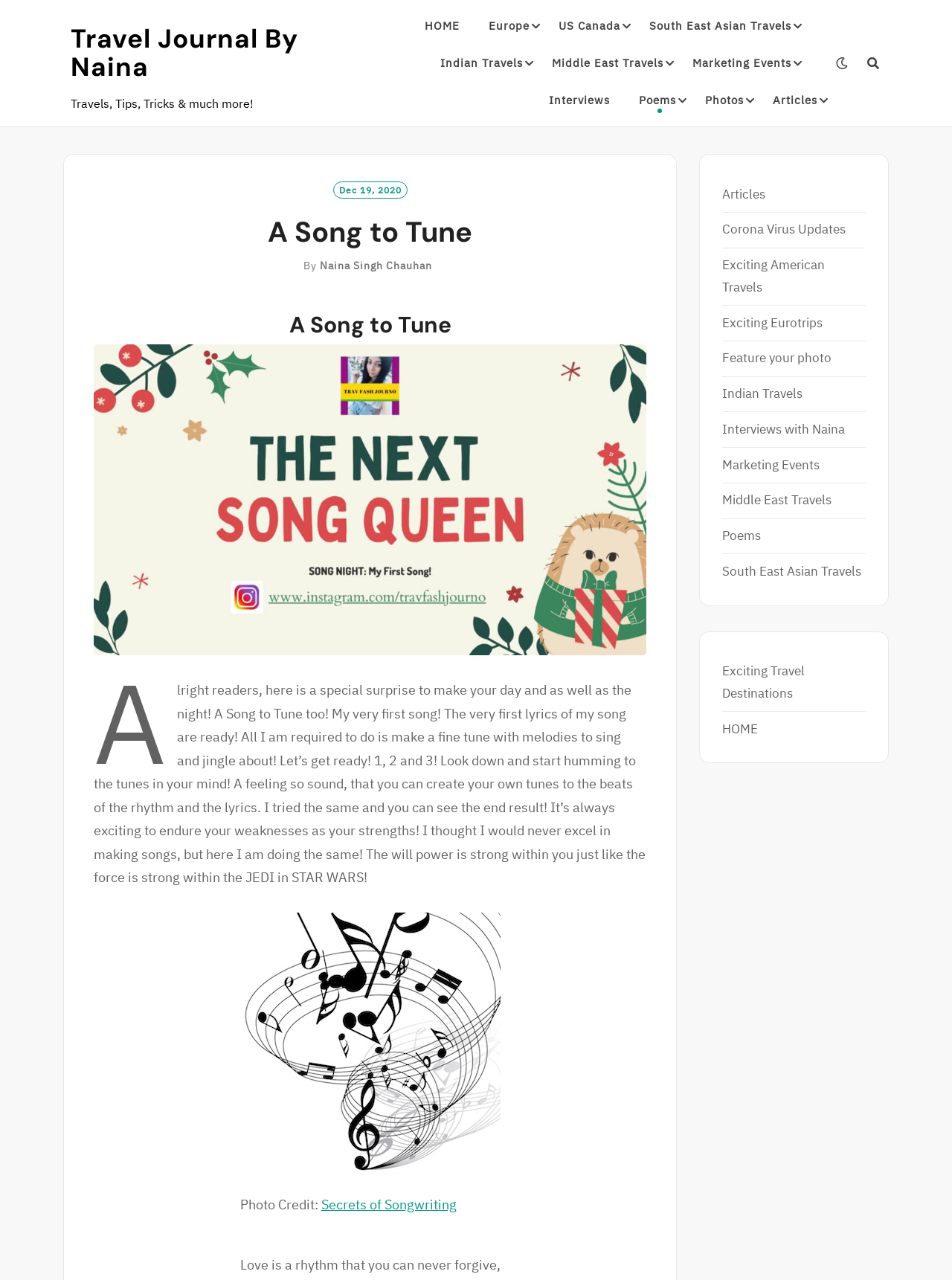Determine the bounding box coordinates for the element that should be clicked to follow this instruction: "View 'Indian Travels'". The coordinates should be given as four float numbers between 0 and 1, in the format [left, top, right, bottom].

[0.462, 0.035, 0.549, 0.064]